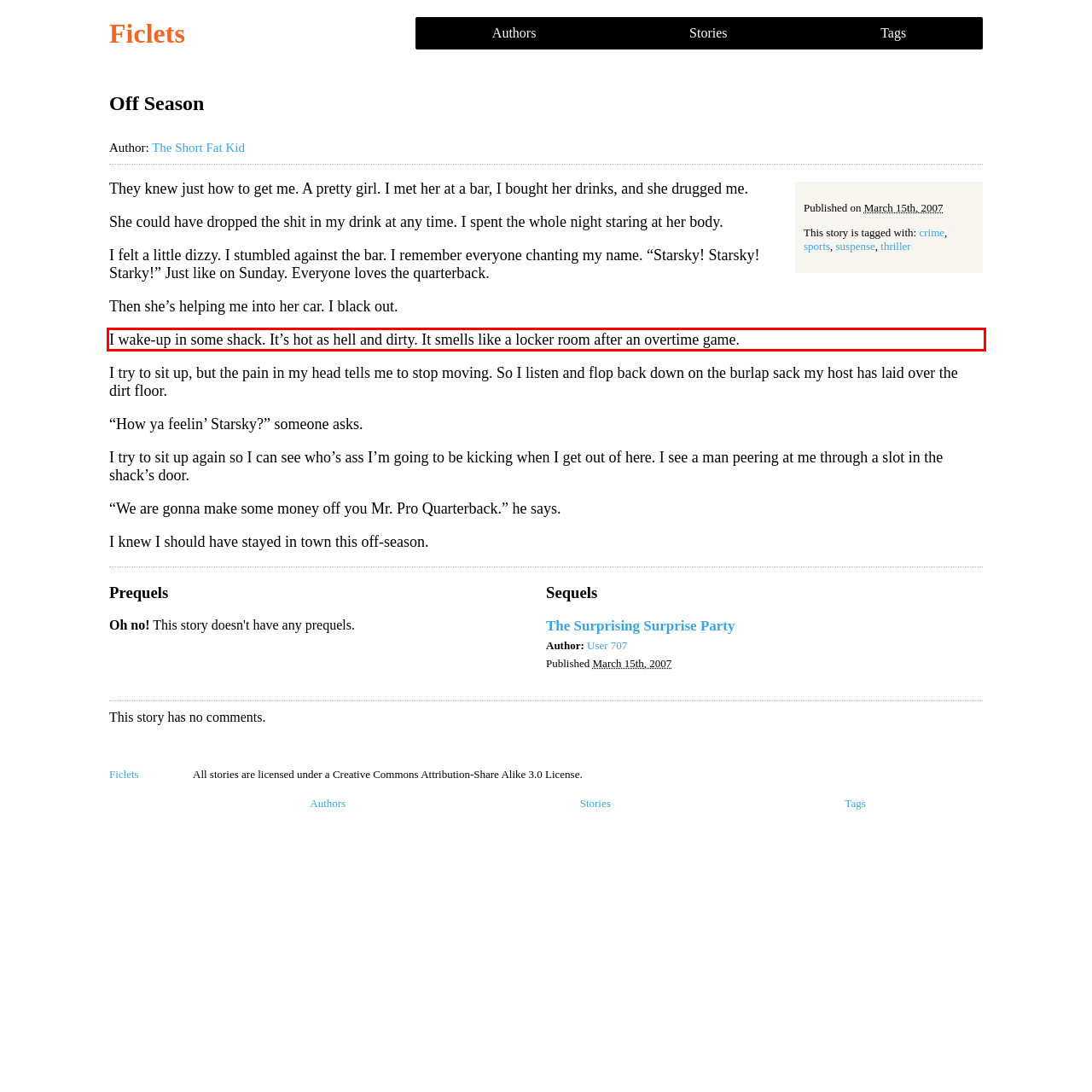Given a webpage screenshot, locate the red bounding box and extract the text content found inside it.

I wake-up in some shack. It’s hot as hell and dirty. It smells like a locker room after an overtime game.